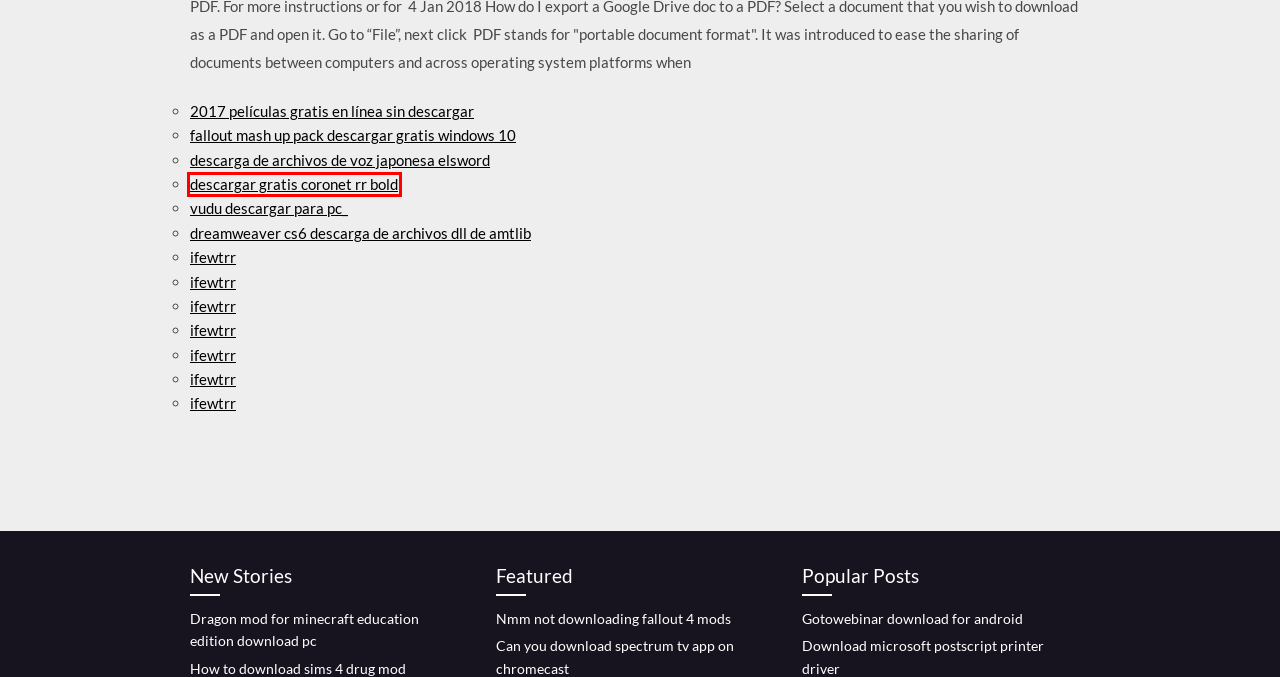Examine the screenshot of a webpage featuring a red bounding box and identify the best matching webpage description for the new page that results from clicking the element within the box. Here are the options:
A. Fallout mash up pack descargar gratis windows 10 (2020)
B. 2017 películas gratis en línea sin descargar (2020)
C. Gotowebinar download for android [2020]
D. Vudu descargar para pc_ (2020)
E. Dragon mod for minecraft education edition download pc [2020]
F. Nmm not downloading fallout 4 mods (2020)
G. Descargar gratis coronet rr bold [2020]
H. Dreamweaver cs6 descarga de archivos dll de amtlib (2020)

G